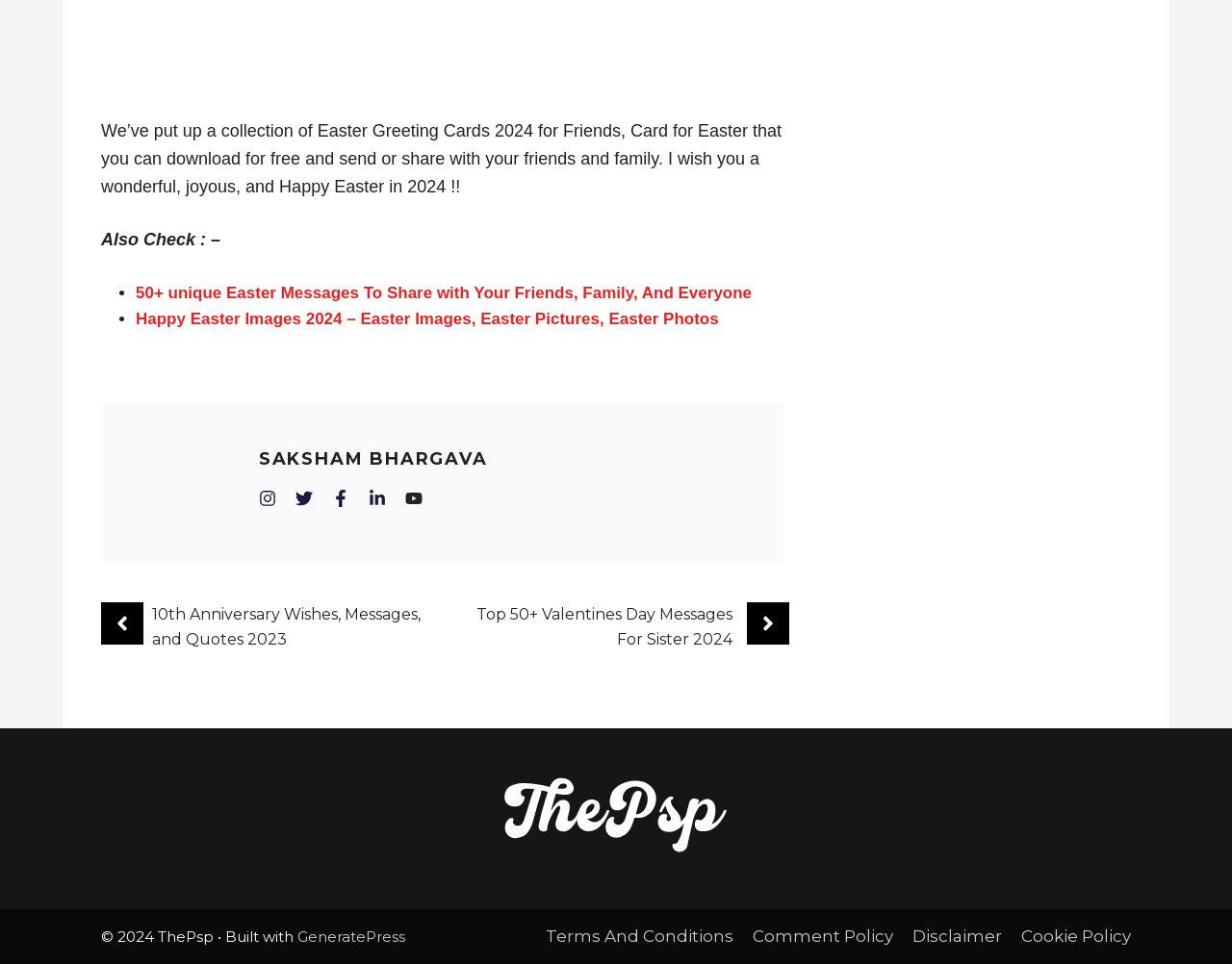Provide the bounding box coordinates of the HTML element this sentence describes: "Terms And Conditions". The bounding box coordinates consist of four float numbers between 0 and 1, i.e., [left, top, right, bottom].

[0.443, 0.961, 0.595, 0.981]